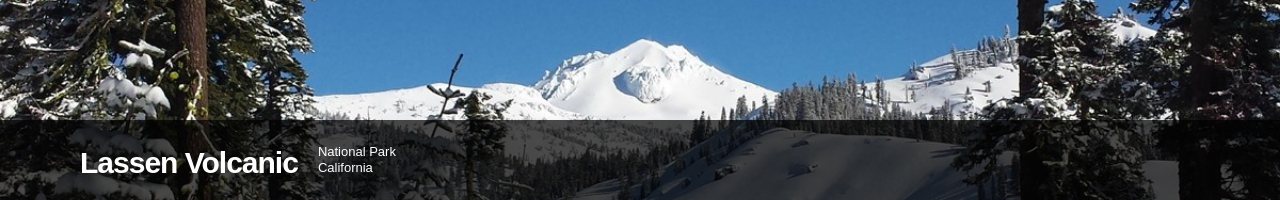Utilize the details in the image to thoroughly answer the following question: What is the color of the sky in the image?

The caption explicitly states that the peak rises prominently above a landscape blanketed in fresh snow, set against a bright blue sky, indicating the color of the sky in the image.